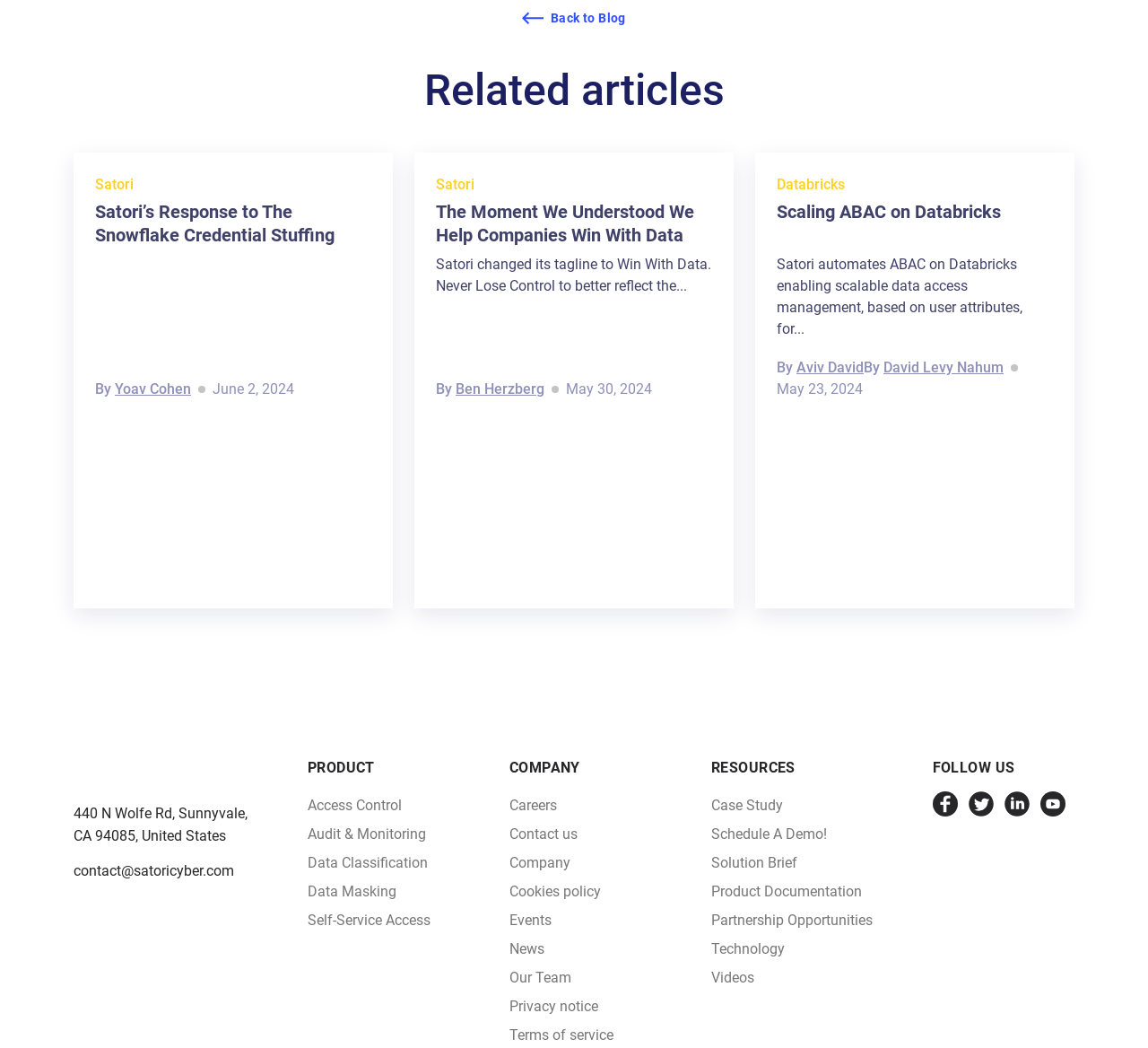Could you specify the bounding box coordinates for the clickable section to complete the following instruction: "Read 'Satori’s Response to The Snowflake Credential Stuffing Data Breach Attempts Campaign'"?

[0.083, 0.191, 0.323, 0.236]